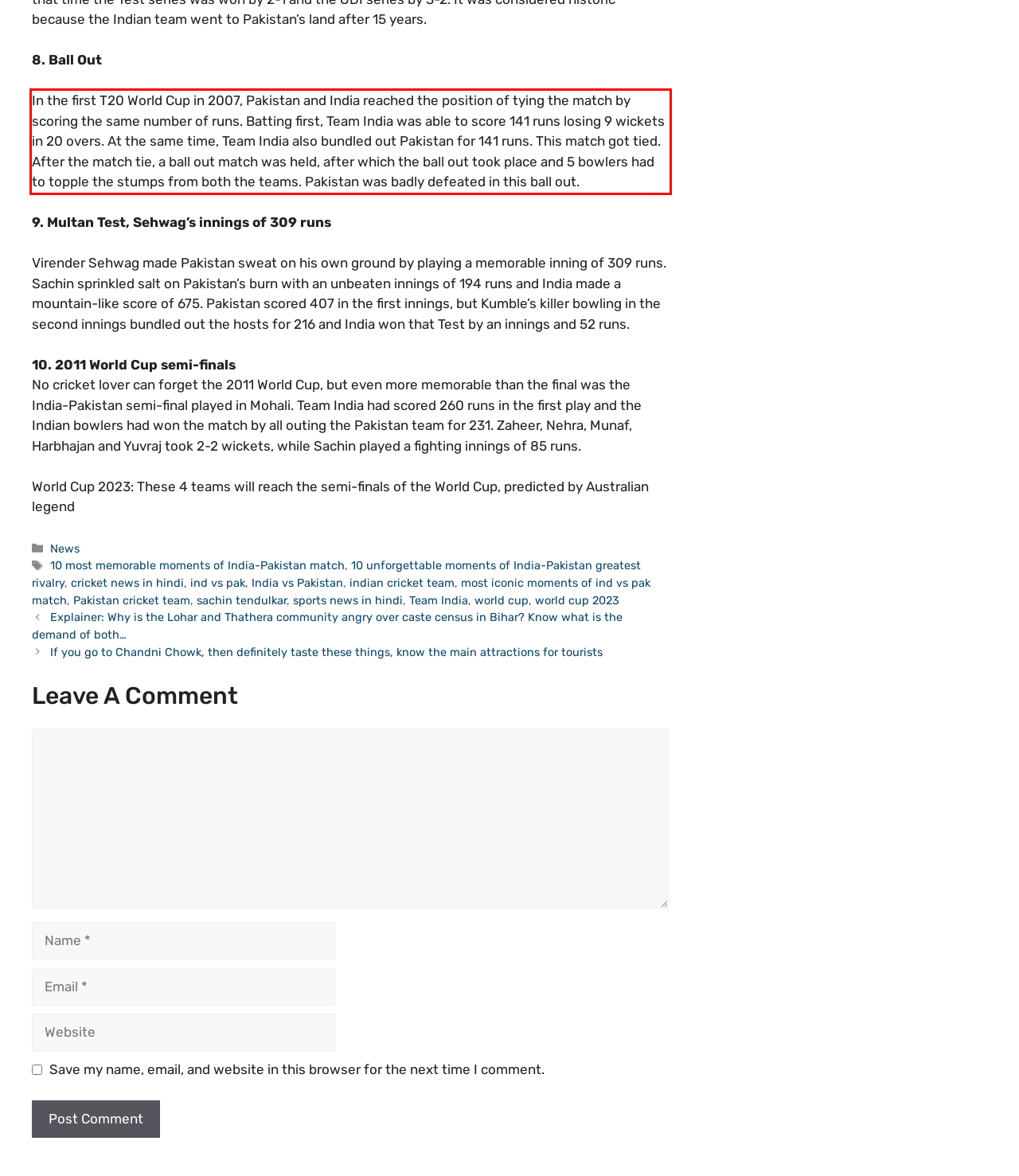Please examine the webpage screenshot and extract the text within the red bounding box using OCR.

In the first T20 World Cup in 2007, Pakistan and India reached the position of tying the match by scoring the same number of runs. Batting first, Team India was able to score 141 runs losing 9 wickets in 20 overs. At the same time, Team India also bundled out Pakistan for 141 runs. This match got tied. After the match tie, a ball out match was held, after which the ball out took place and 5 bowlers had to topple the stumps from both the teams. Pakistan was badly defeated in this ball out.